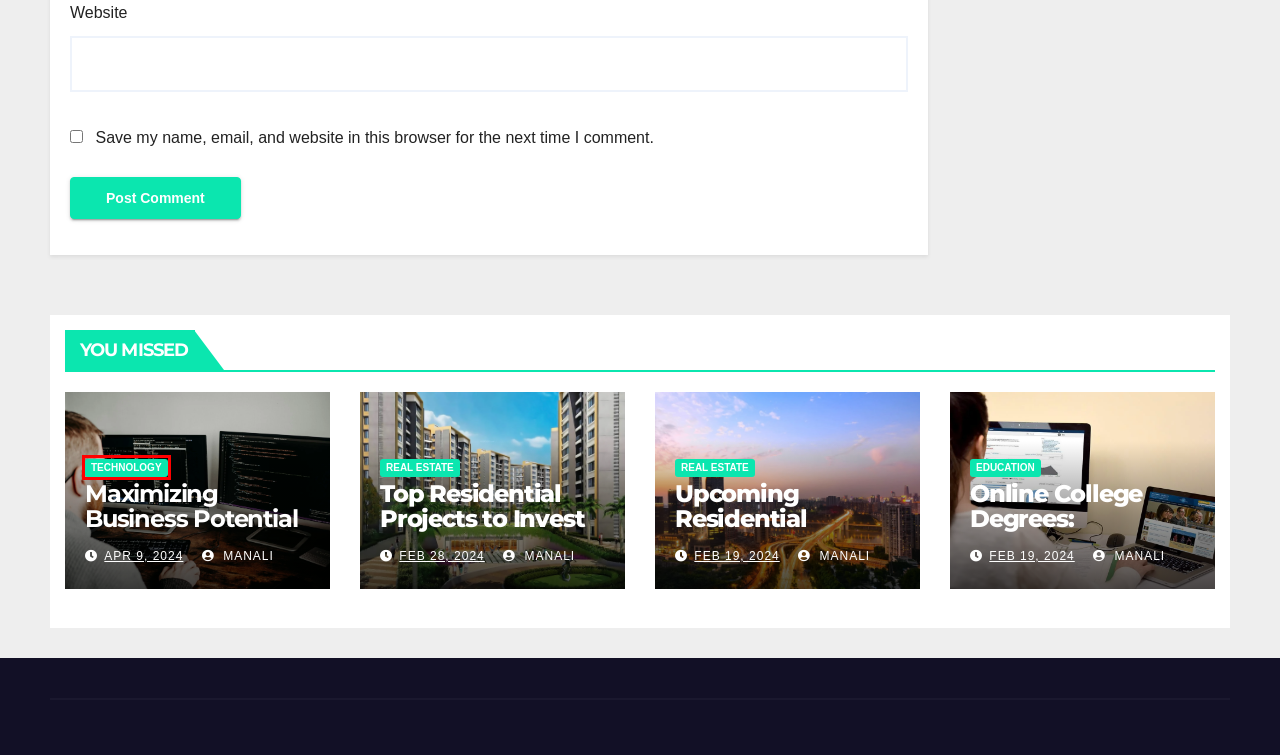Given a screenshot of a webpage with a red bounding box highlighting a UI element, determine which webpage description best matches the new webpage that appears after clicking the highlighted element. Here are the candidates:
A. Finance Archives - i-TechPad
B. Contact Us - i-TechPad
C. April 2024 - i-TechPad
D. Technology Archives - i-TechPad
E. SEO Company in Baner - TM Digital
F. Real Estate Archives - i-TechPad
G. February 2024 - i-TechPad
H. Non-Resident Tax Spain – Manzanares Lawyers

D